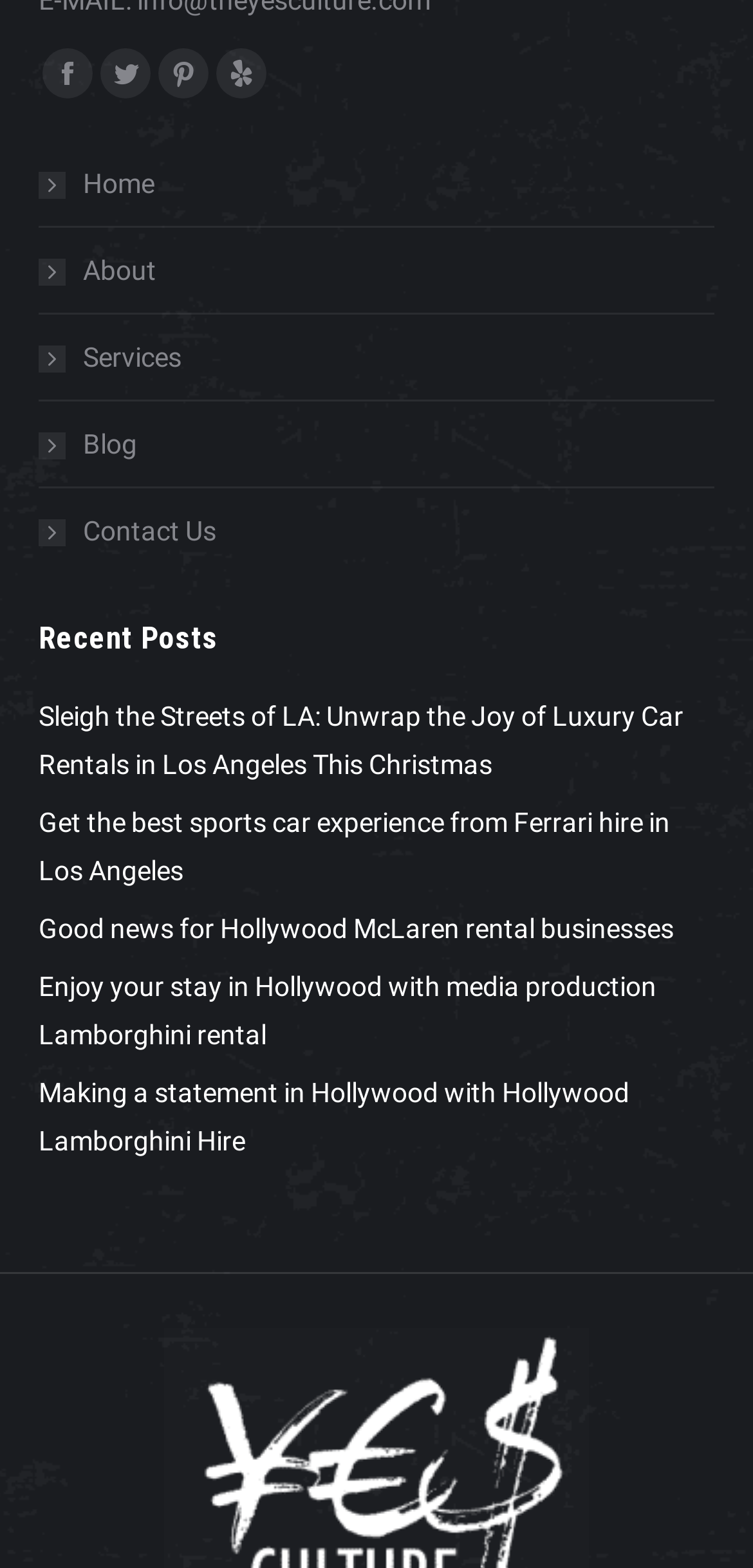How many navigation links are there?
Deliver a detailed and extensive answer to the question.

I counted the navigation links by looking at the links at the top of the page, which are 'Home', 'About', 'Services', 'Blog', and 'Contact Us'. There are 5 links in total.